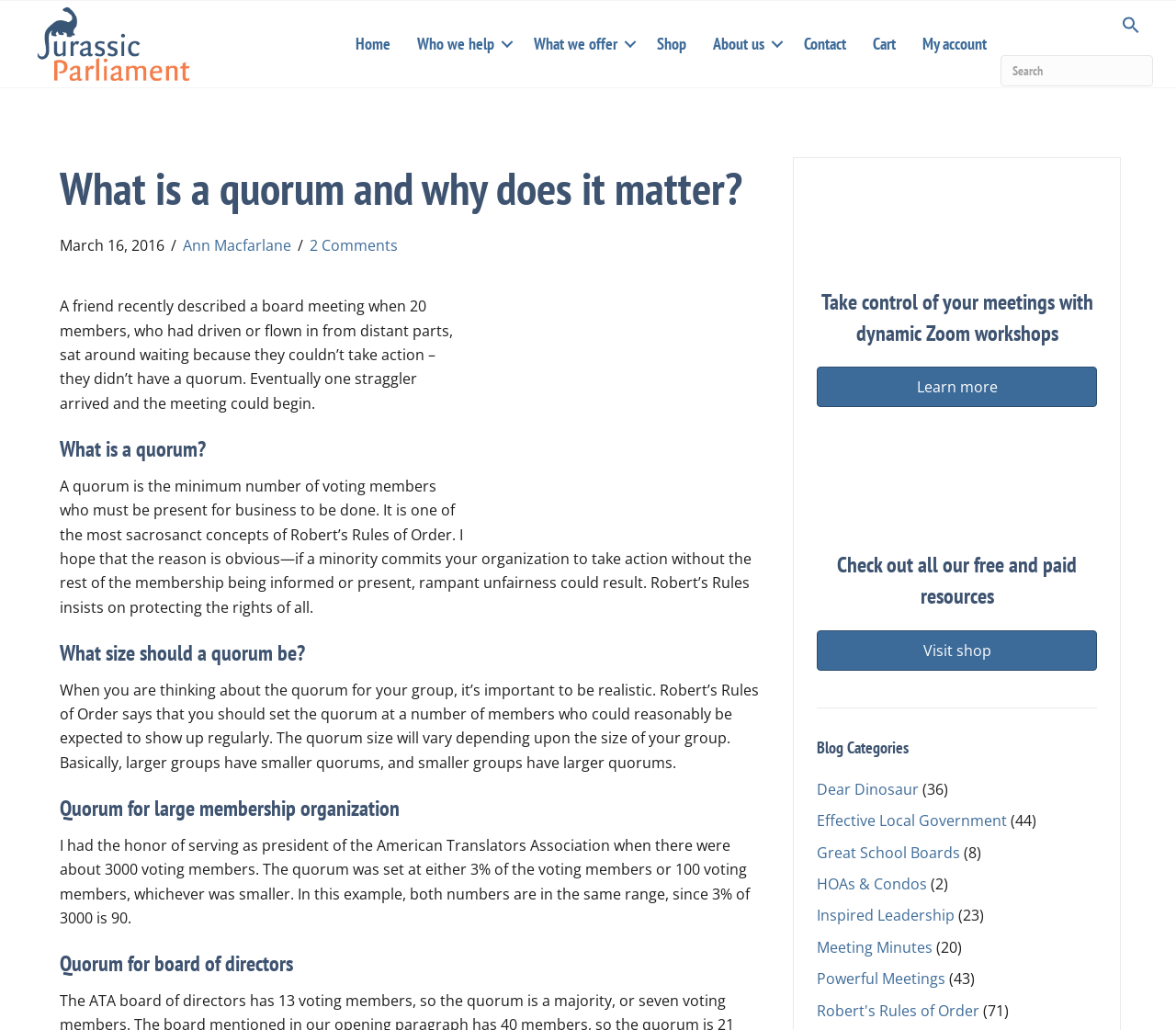Please identify the bounding box coordinates of the clickable element to fulfill the following instruction: "Learn more about dynamic Zoom workshops". The coordinates should be four float numbers between 0 and 1, i.e., [left, top, right, bottom].

[0.695, 0.356, 0.933, 0.396]